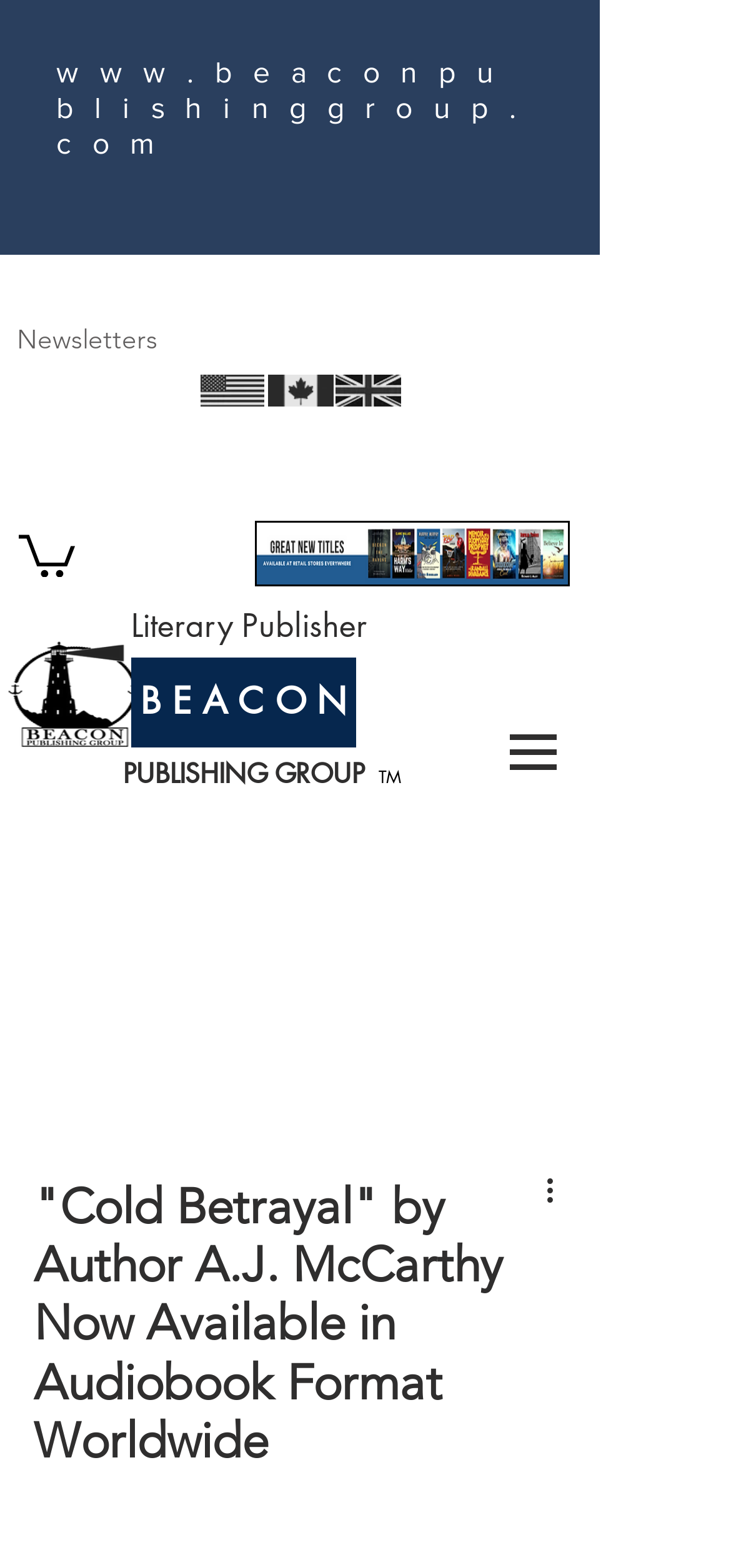Provide a one-word or brief phrase answer to the question:
How many navigation menus are there?

2